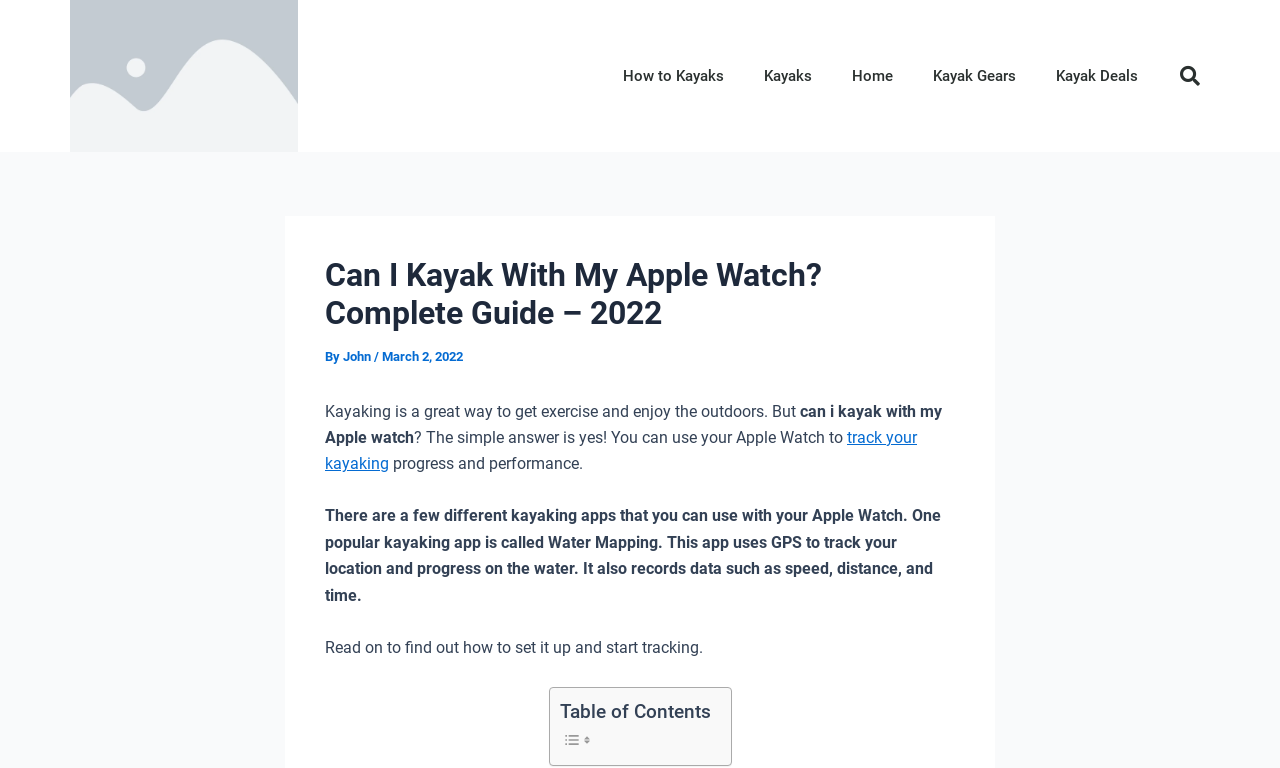Please determine the bounding box of the UI element that matches this description: Home. The coordinates should be given as (top-left x, top-left y, bottom-right x, bottom-right y), with all values between 0 and 1.

[0.65, 0.034, 0.713, 0.164]